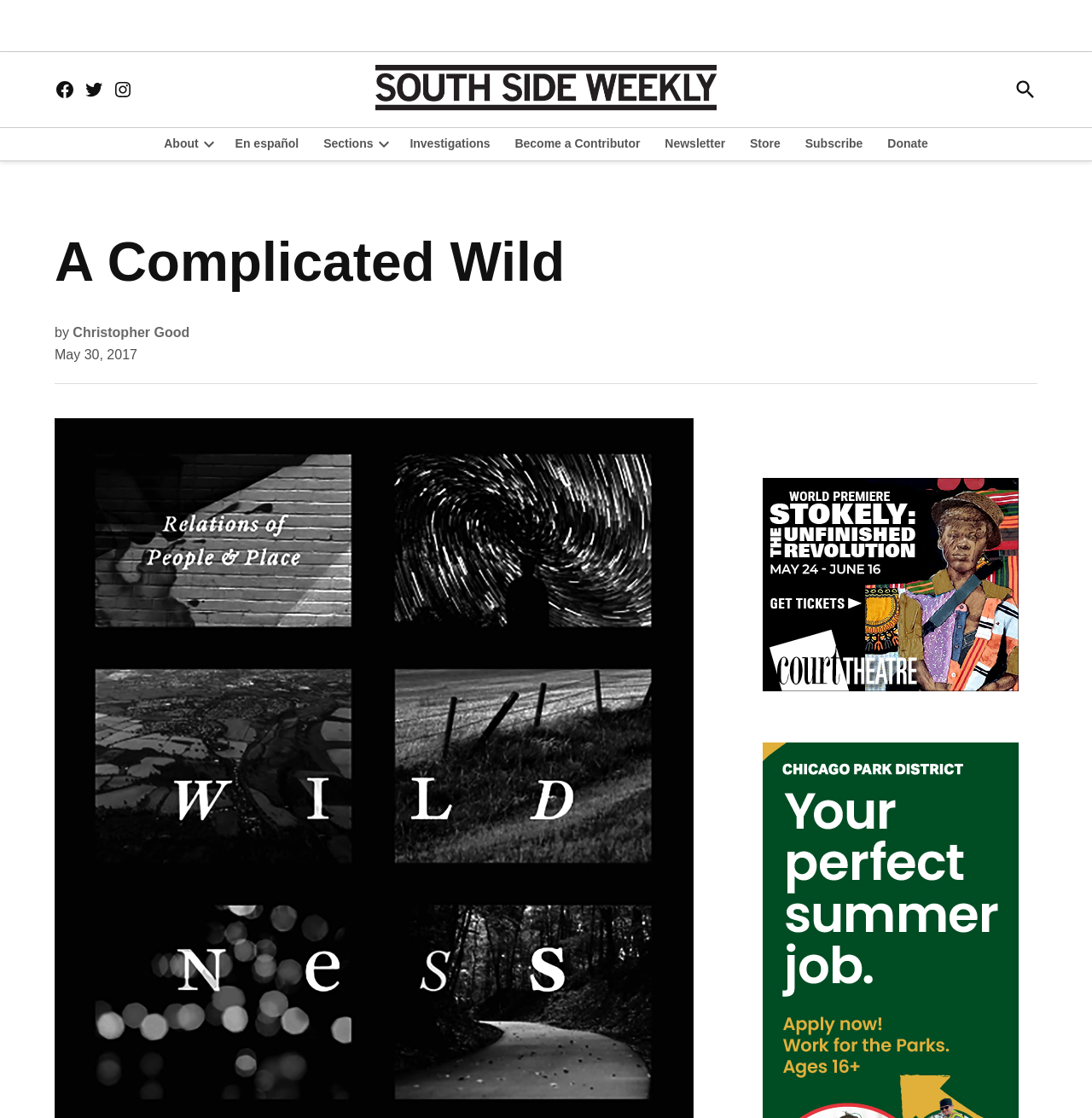What is the language of the 'En español' link?
Respond with a short answer, either a single word or a phrase, based on the image.

Spanish